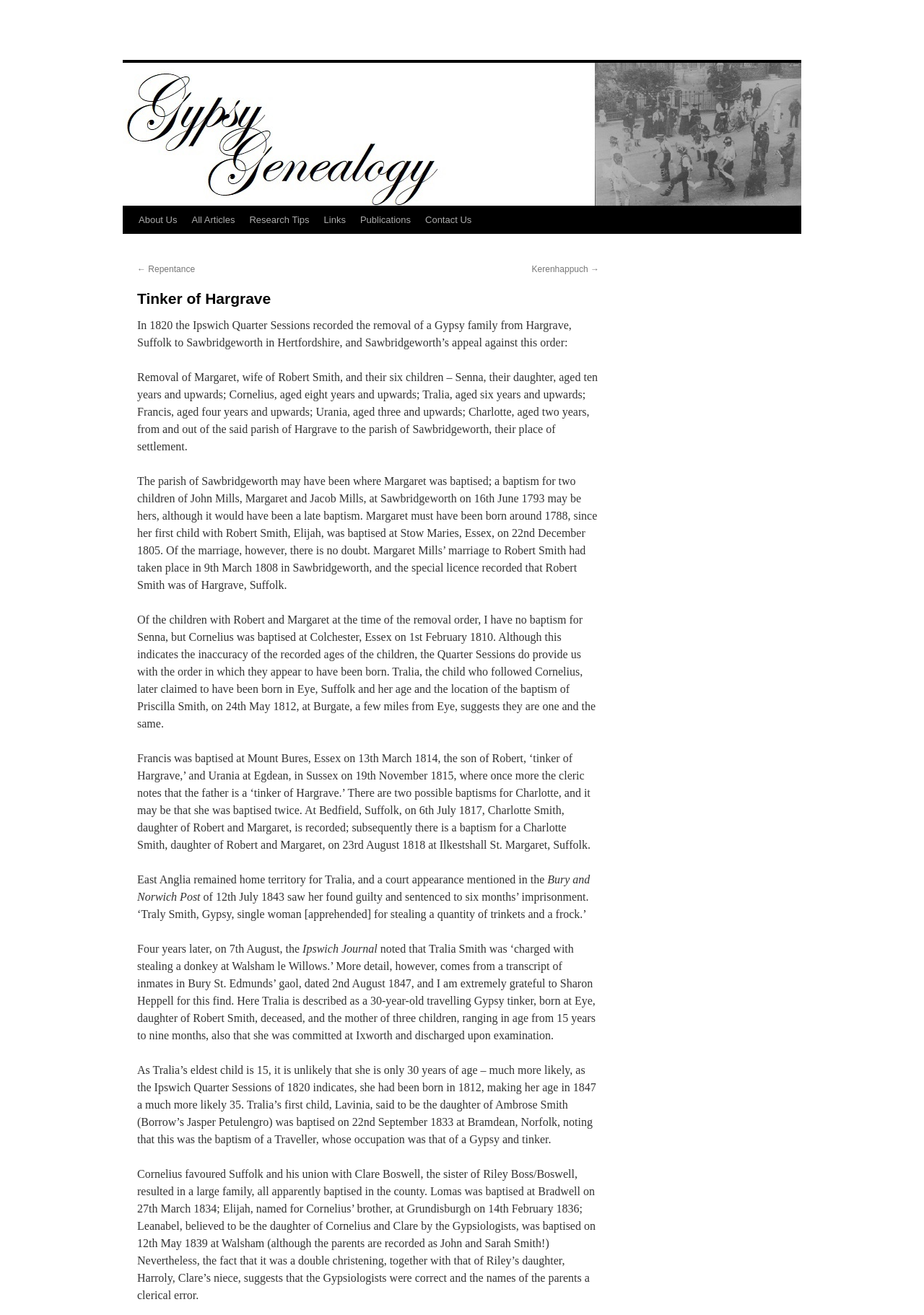Carefully observe the image and respond to the question with a detailed answer:
Where was Tralia born?

The text states 'Tralia, the child who followed Cornelius, later claimed to have been born in Eye, Suffolk...' which suggests that Tralia was born in Eye, Suffolk.